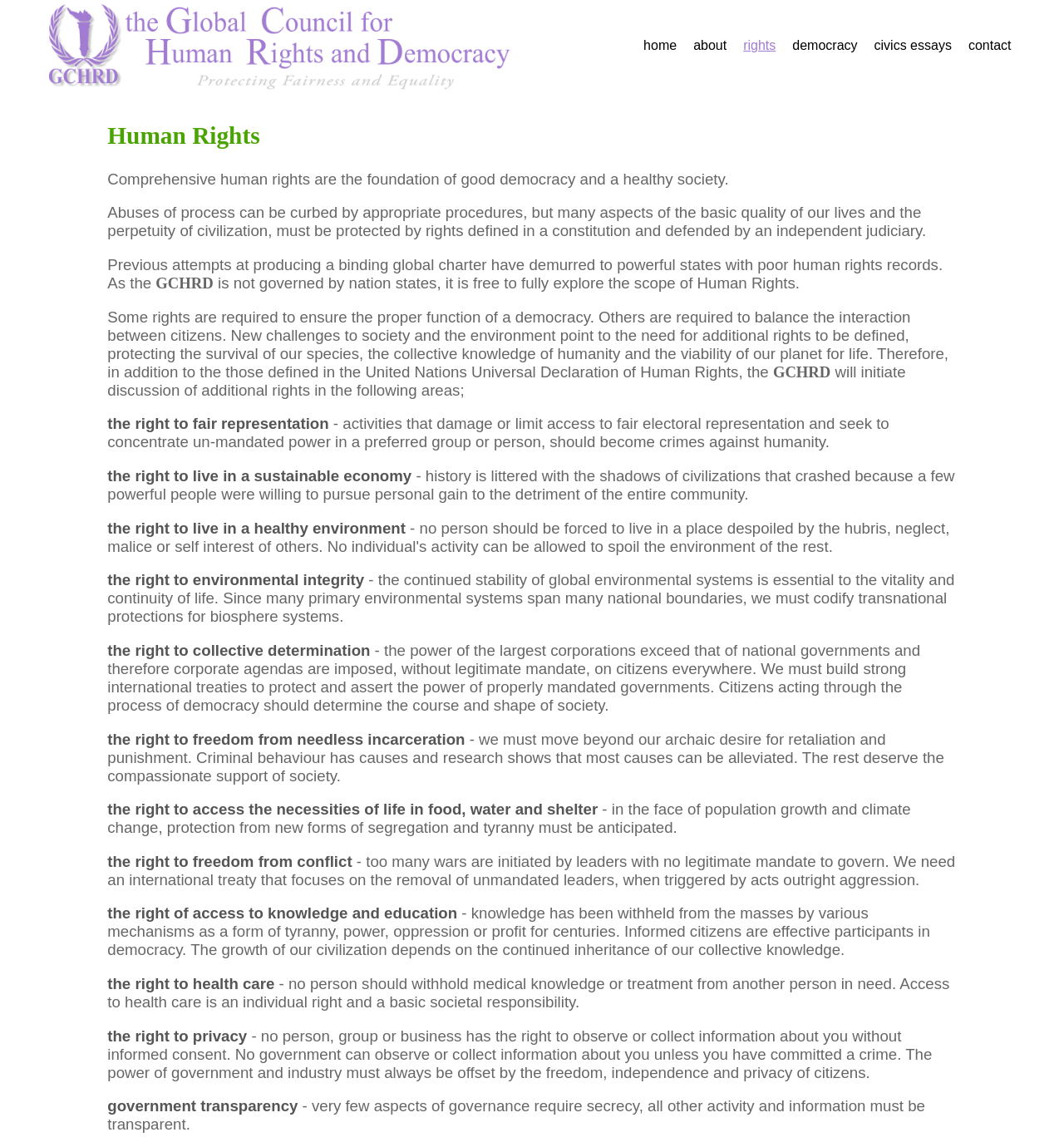What is the main topic of this webpage?
Please provide a single word or phrase as the answer based on the screenshot.

Human Rights